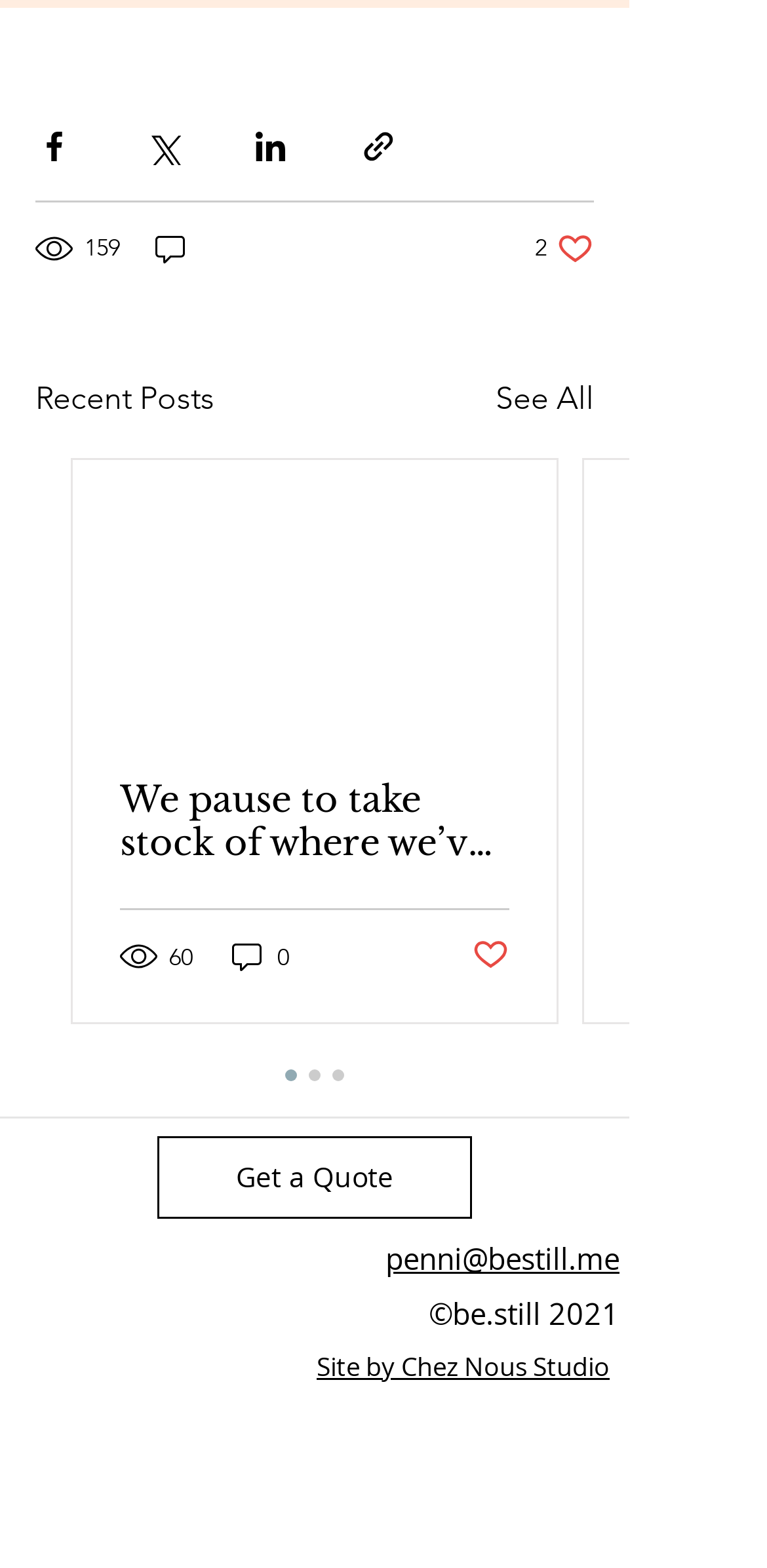What is the purpose of the buttons at the top?
Analyze the screenshot and provide a detailed answer to the question.

The buttons at the top, including 'Share via Facebook', 'Share via Twitter', 'Share via LinkedIn', and 'Share via link', are used for sharing content on social media platforms or via a link.